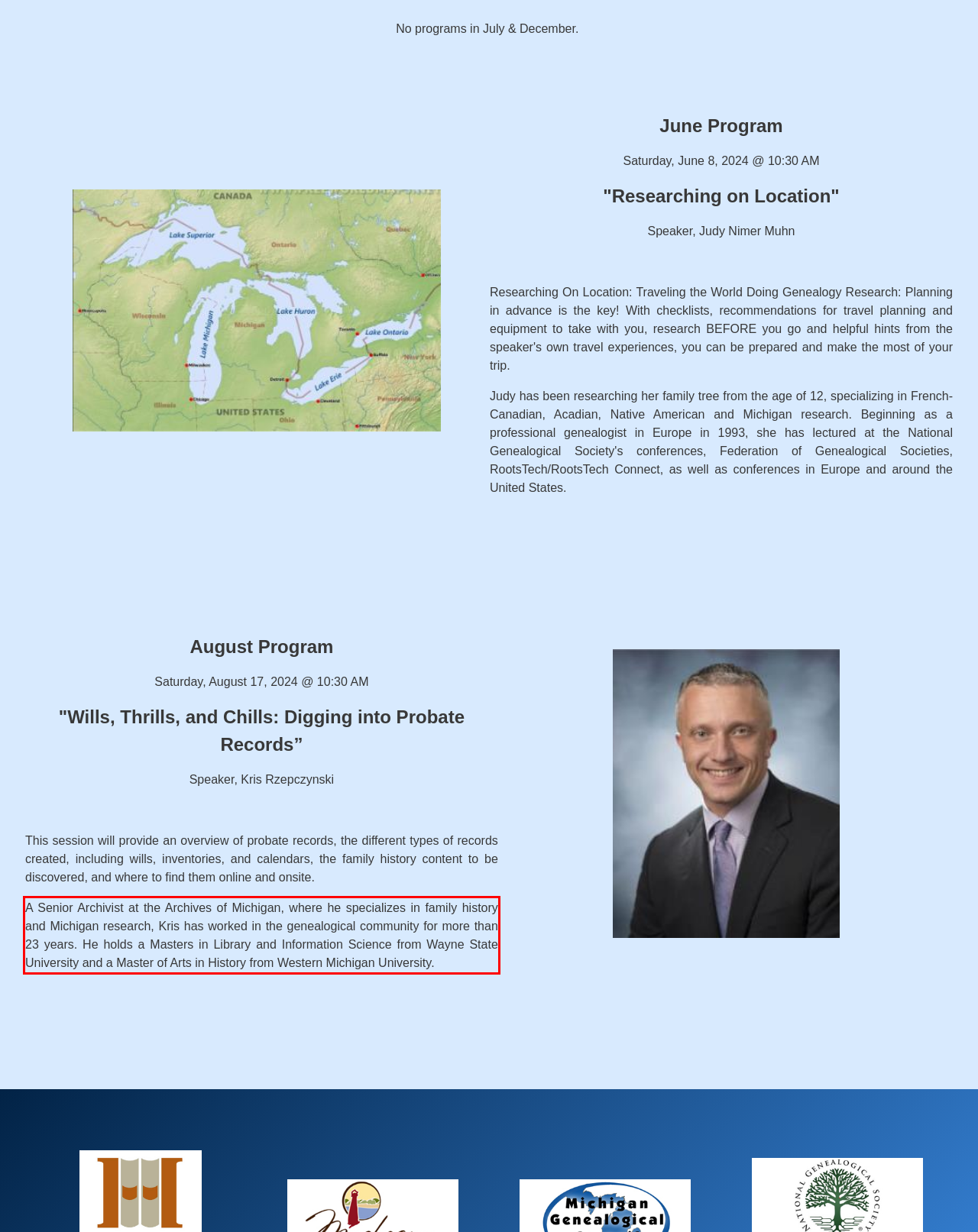You have a screenshot with a red rectangle around a UI element. Recognize and extract the text within this red bounding box using OCR.

A Senior Archivist at the Archives of Michigan, where he specializes in family history and Michigan research, Kris has worked in the genealogical community for more than 23 years. He holds a Masters in Library and Information Science from Wayne State University and a Master of Arts in History from Western Michigan University.